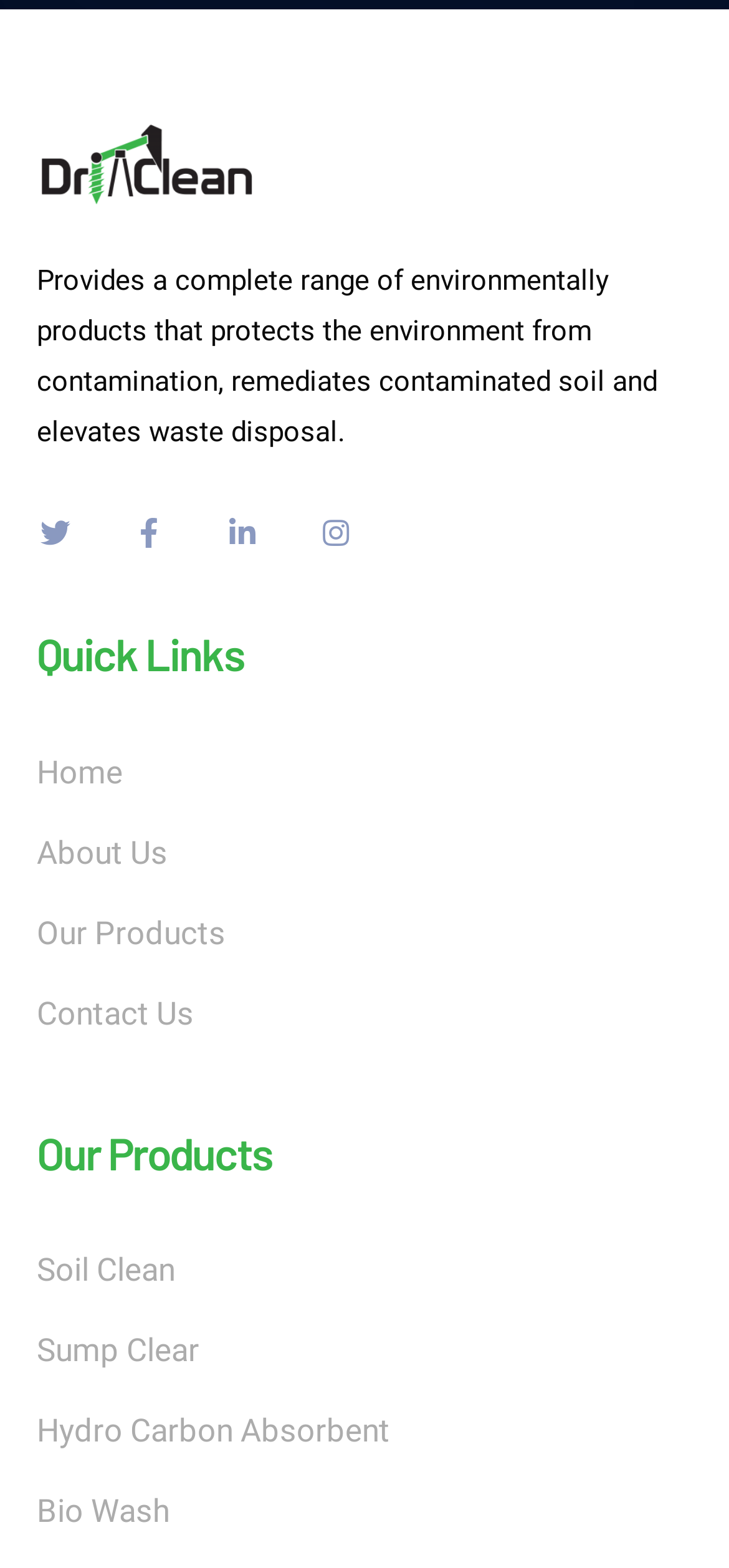Please identify the bounding box coordinates of the element's region that should be clicked to execute the following instruction: "Click on the Home link". The bounding box coordinates must be four float numbers between 0 and 1, i.e., [left, top, right, bottom].

[0.05, 0.476, 0.168, 0.511]